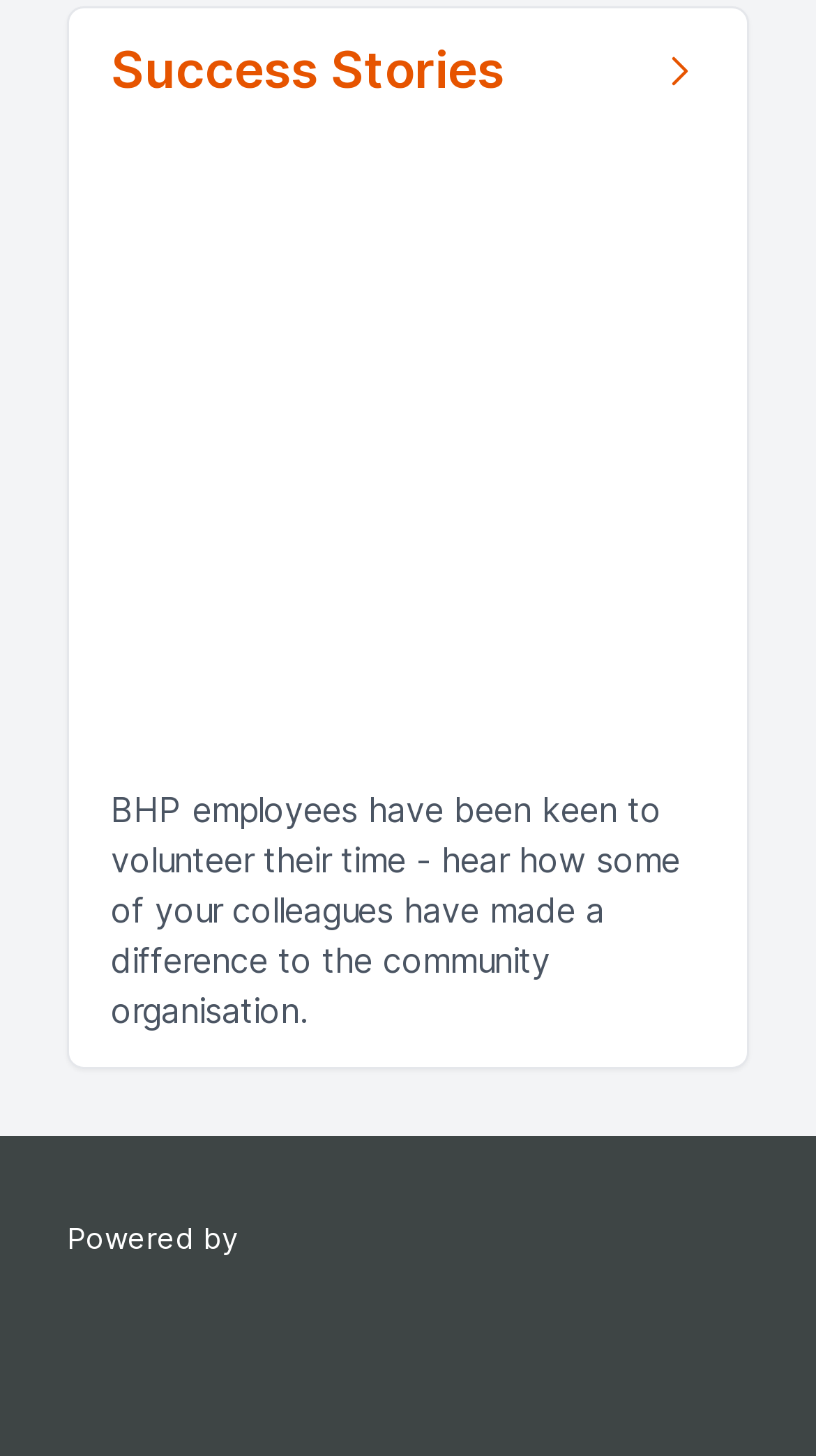How many state-based volunteering links are there?
Refer to the image and give a detailed response to the question.

I counted the number of link elements with state names, such as 'Volunteering WA', 'Volunteering QLD', and 'Volunteering Tasmania', which are located at the bottom of the webpage. There are three such links.